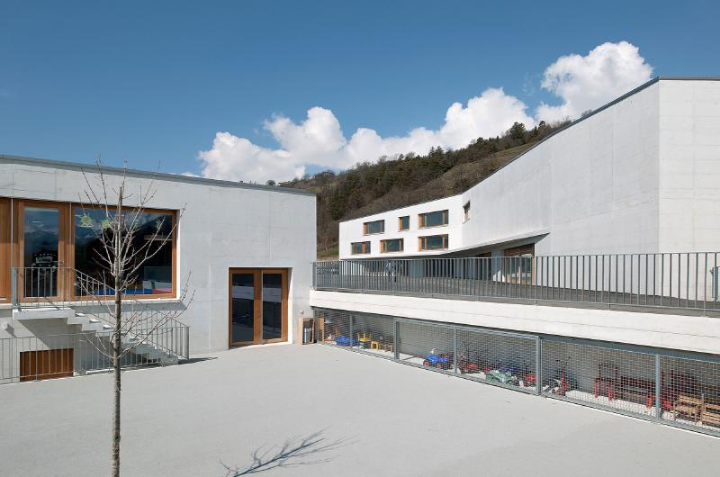What is the purpose of the open area surrounding the building?
From the image, provide a succinct answer in one word or a short phrase.

Play and activities